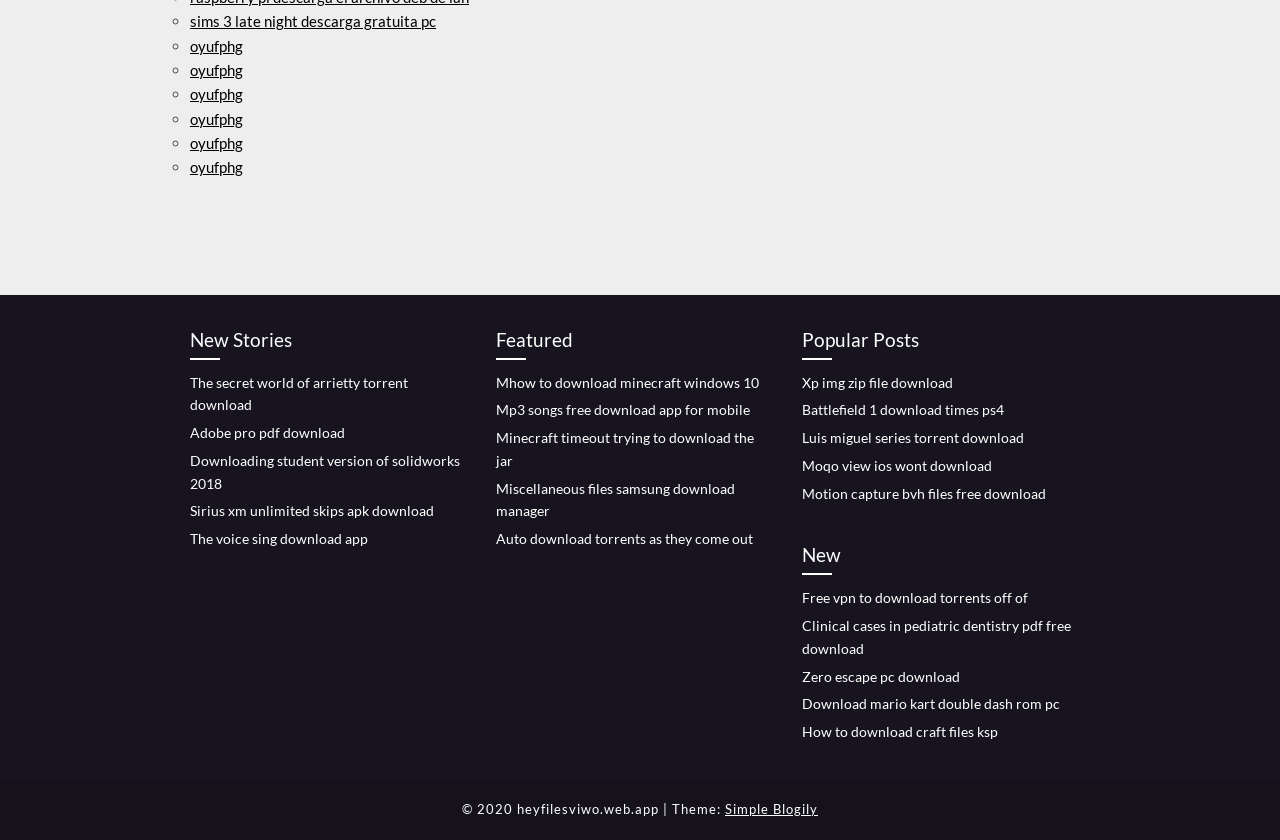What is the first link in the 'New Stories' section?
Provide a detailed and well-explained answer to the question.

I looked at the 'New Stories' section and found the first link, which is 'The secret world of arrietty torrent download'. This link is located at the top of the section, above the other links.